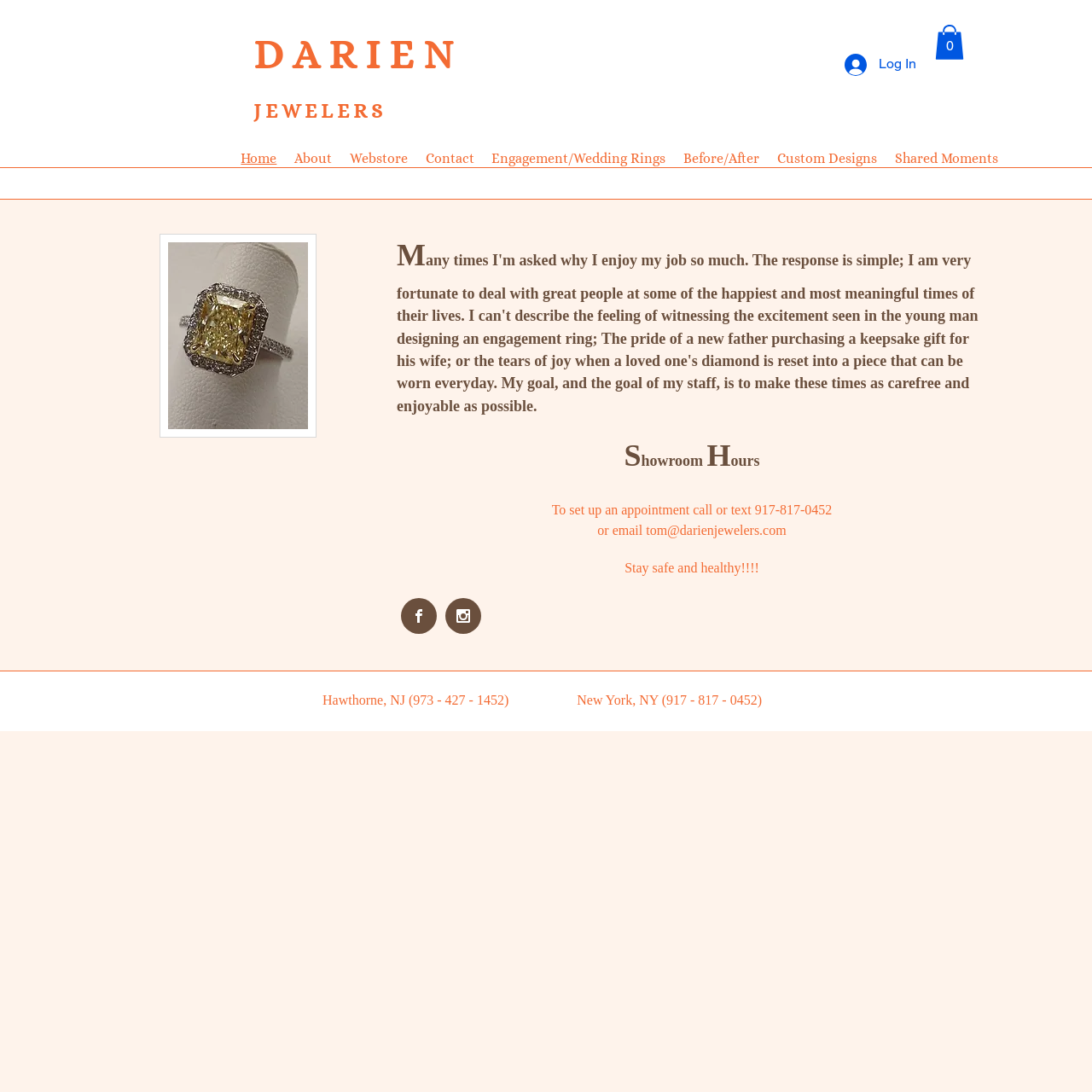Summarize the webpage in an elaborate manner.

The webpage is for Darien Jewelers, a jewelry store located at 85 Diamond Bridge Avenue, Hawthorne, NJ, USA. At the top of the page, there is a heading with the store's name "D A R I E N" followed by "J E W E L E R S" in a smaller text. To the right of the store's name, there are two buttons: "Log In" with a small image beside it, and "Cart with 0 items" with an SVG icon.

Below the store's name, there is a navigation menu with links to various sections of the website, including "Home", "About", "Webstore", "Contact", and others. This menu spans across the top of the page.

The main content of the page is divided into two sections. The top section has a few lines of text, including "howroom", "H ours", and "To set up an appointment call or text 917-817-0452". There is also an email link "tom@darienjewelers.com" and a message "Stay safe and healthy!!!!".

The bottom section has a heading with the store's addresses and phone numbers in Hawthorne, NJ, and New York, NY. There are no images on the page except for the small icon beside the "Log In" button and the SVG icon in the "Cart with 0 items" button.